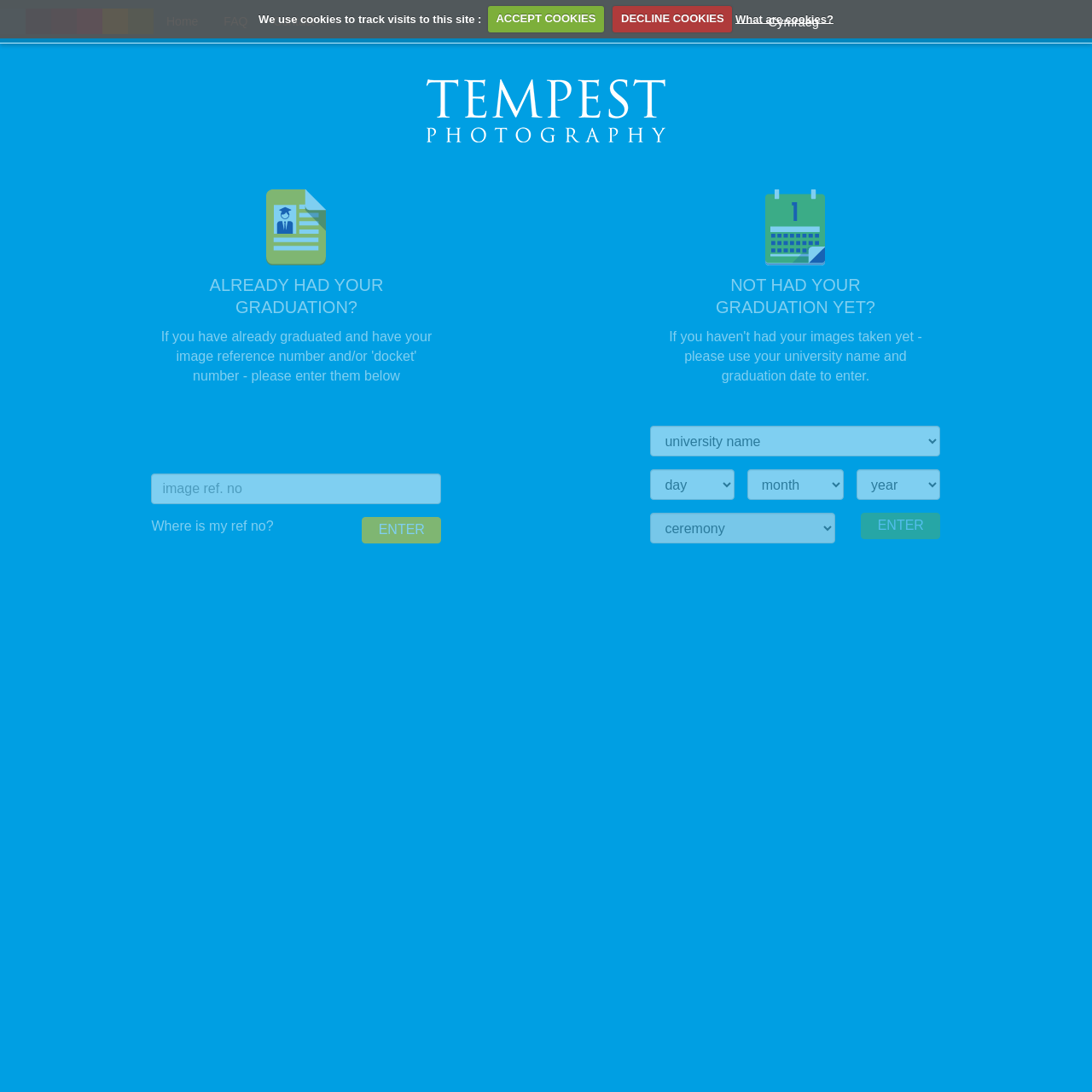Give a detailed overview of the webpage's appearance and contents.

This webpage is for Tempest Graduations, a photography service. At the top, there is a notification about cookies, with options to accept, decline, or learn more about them. Below this, there is a navigation menu with links to Home, FAQ, and Contact.

To the right of the navigation menu, the Tempest Graduations logo is displayed. The main content of the page is divided into two sections. On the left, there is a section for those who have already had their graduation, with a heading "ALREADY HAD YOUR GRADUATION?" and a text box to enter an image reference number. There are also two buttons, "Where is my ref no?" and "ENTER".

On the right, there is a section for those who have not yet had their graduation, with a heading "NOT HAD YOUR GRADUATION YET?". This section has a form to fill out, with fields for University Name, Day, Month, Year, and Ceremony. There are also two buttons, "ENTER" and another disabled "ENTER" button.

At the bottom of the page, there is a link to switch the language to Cymraeg (Welsh). Throughout the page, there are two images, one for "I've had my graduation" and another for "I haven't had my graduation yet".